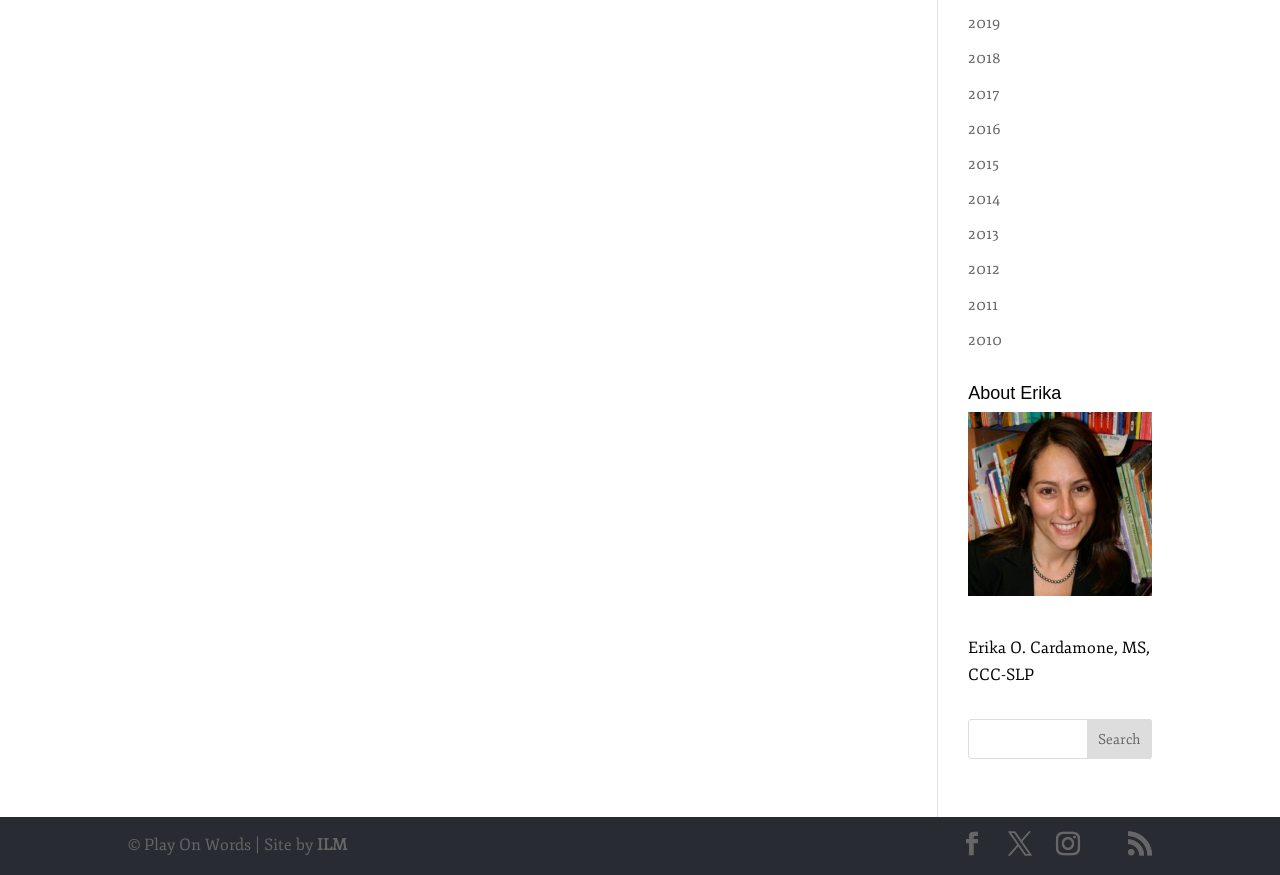Based on what you see in the screenshot, provide a thorough answer to this question: How many social media links are there?

I counted the number of link elements with Unicode characters (\ue093, \ue094, \ue09a, \ue09e) and found 4 social media links.